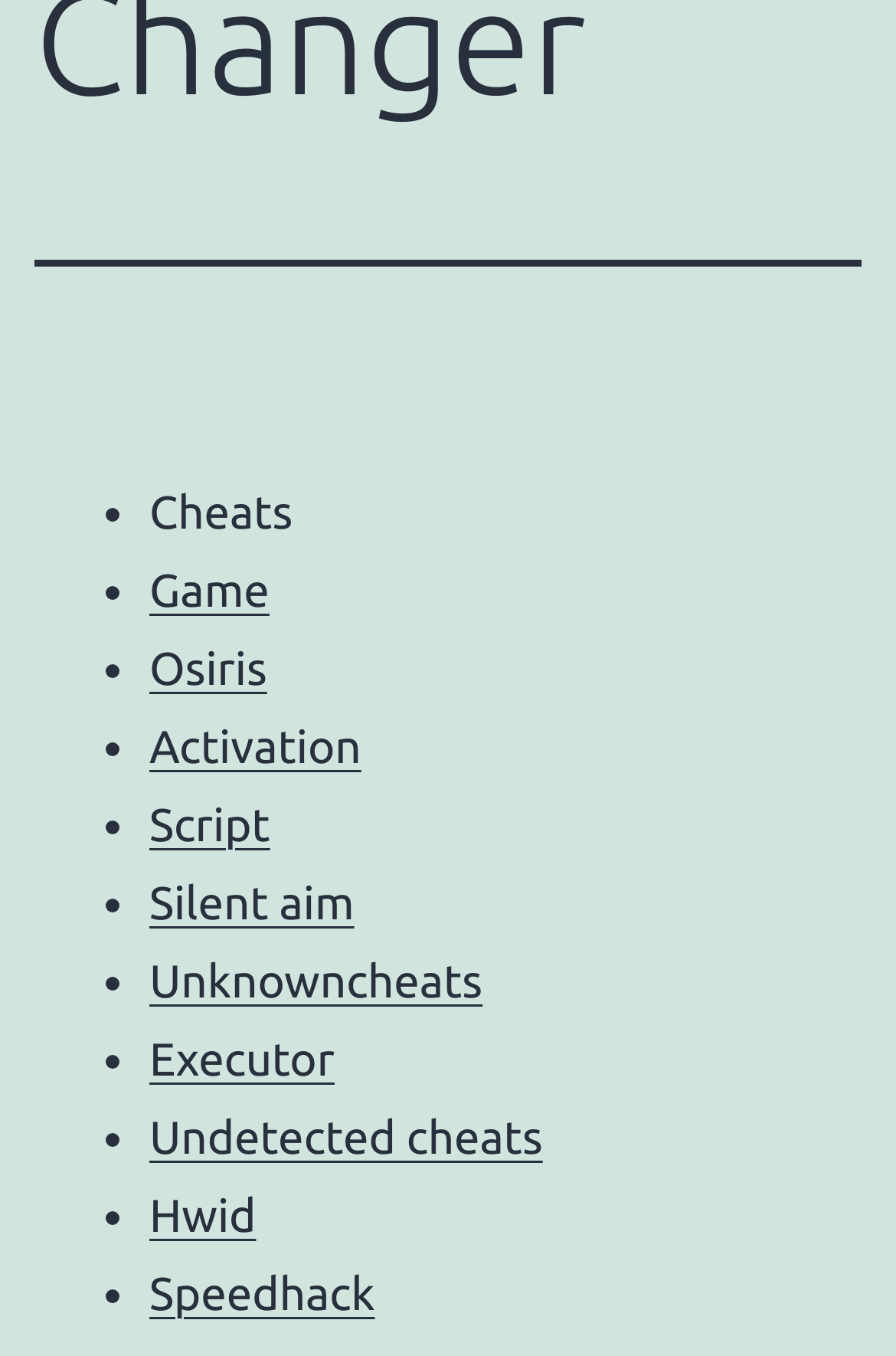Locate the bounding box coordinates for the element described below: "Script". The coordinates must be four float values between 0 and 1, formatted as [left, top, right, bottom].

[0.167, 0.588, 0.301, 0.627]